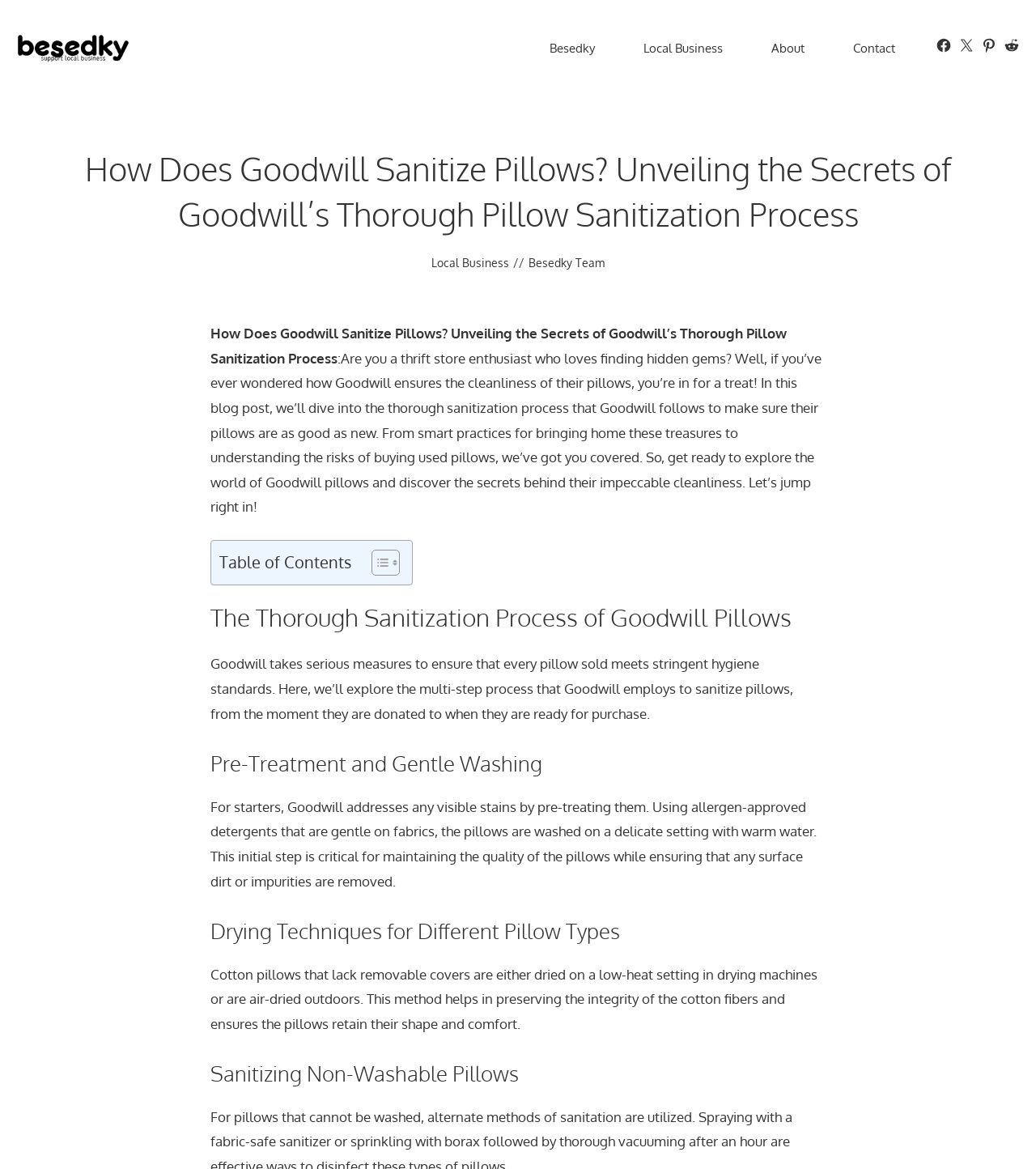From the webpage screenshot, identify the region described by Local Business. Provide the bounding box coordinates as (top-left x, top-left y, bottom-right x, bottom-right y), with each value being a floating point number between 0 and 1.

[0.416, 0.219, 0.491, 0.231]